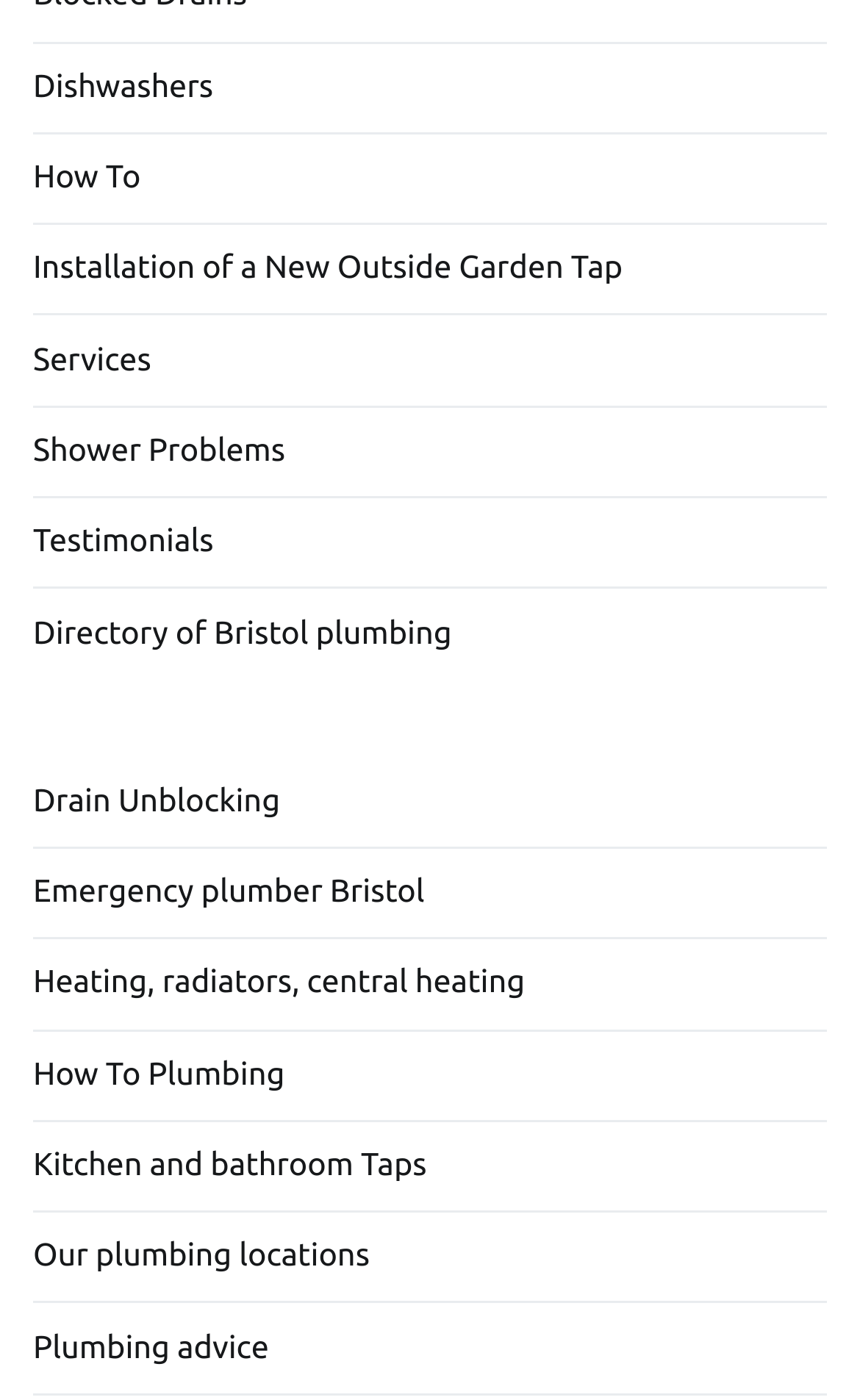Extract the bounding box coordinates for the UI element described as: "Emergency plumber Bristol".

[0.038, 0.606, 0.962, 0.67]